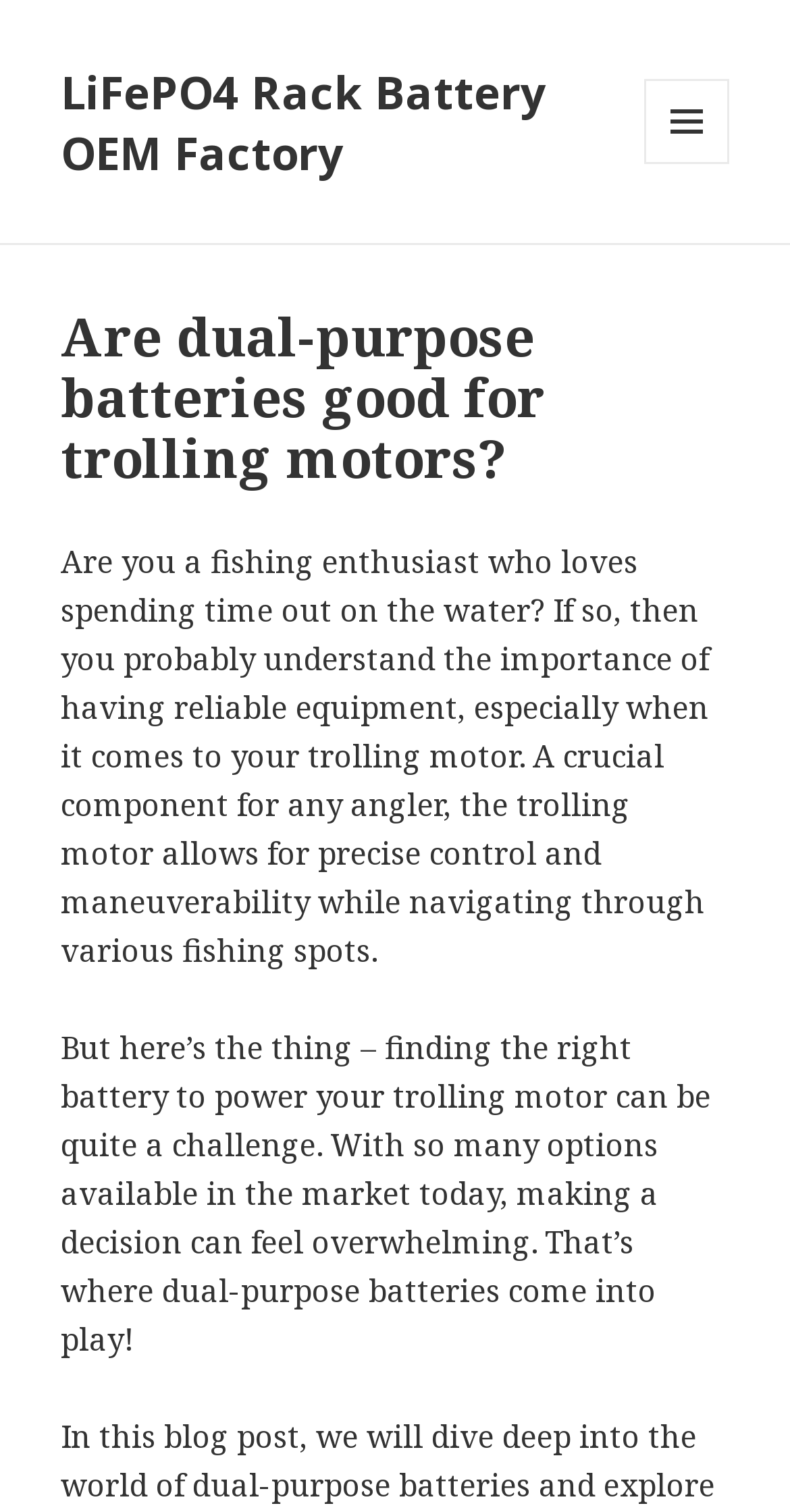Determine the bounding box coordinates of the UI element described by: "Menu and widgets".

[0.815, 0.052, 0.923, 0.108]